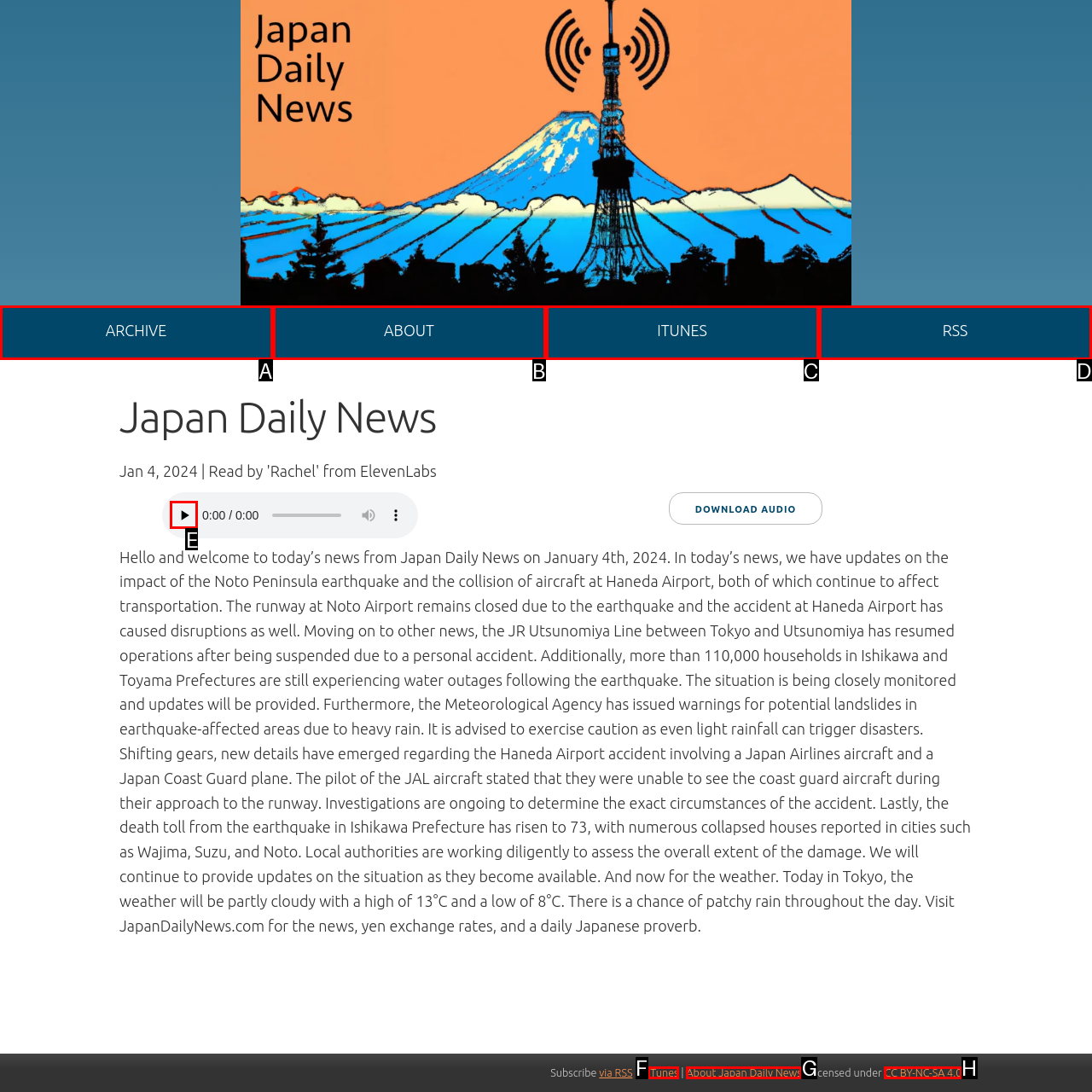Which option should I select to accomplish the task: Listen to the audio news.? Respond with the corresponding letter from the given choices.

E